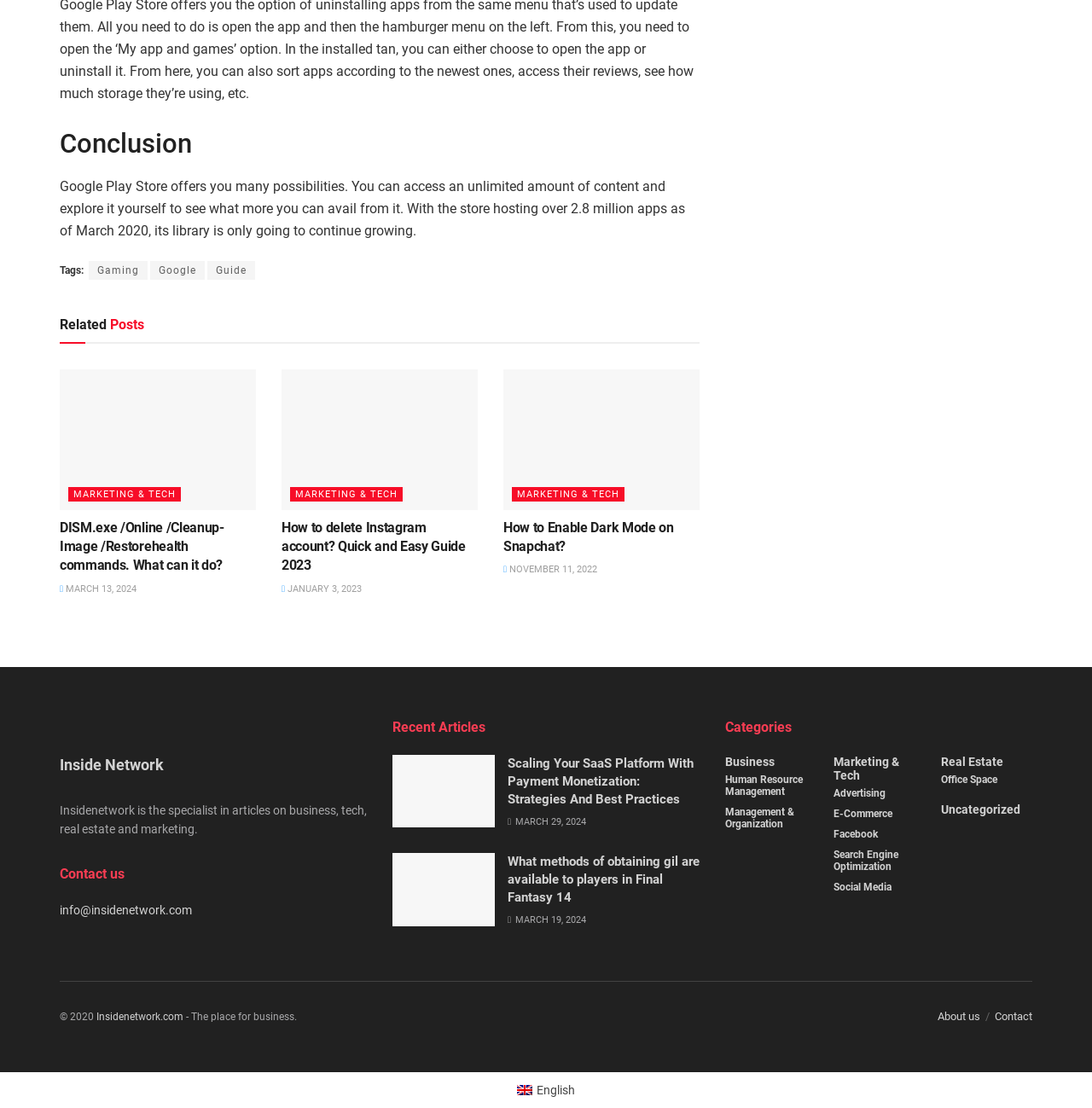Identify the bounding box coordinates for the region of the element that should be clicked to carry out the instruction: "Visit the 'Inside Network' page". The bounding box coordinates should be four float numbers between 0 and 1, i.e., [left, top, right, bottom].

[0.055, 0.648, 0.336, 0.666]